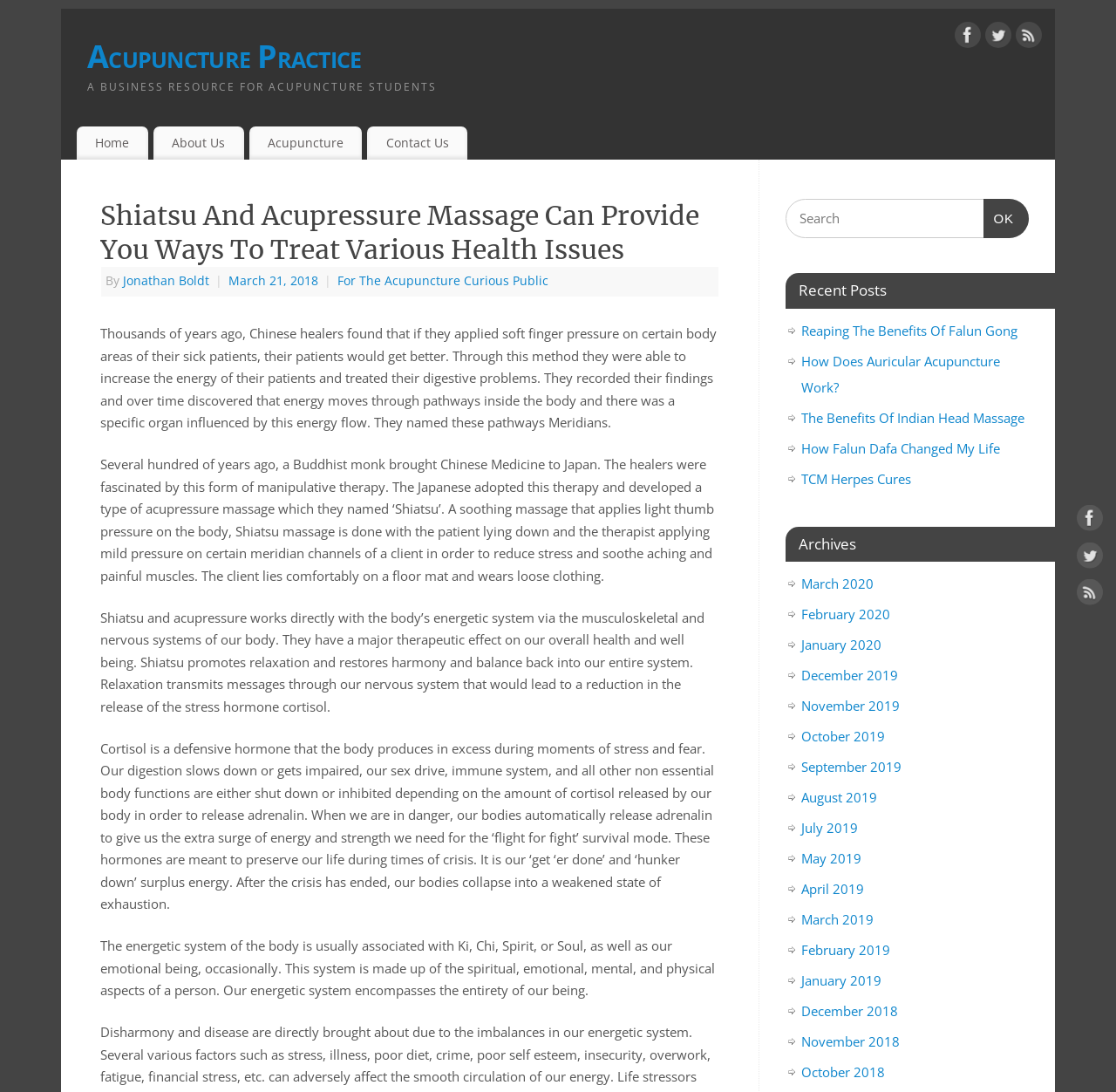Using the information from the screenshot, answer the following question thoroughly:
What is the name of the practice?

The name of the practice can be found in the top-left corner of the webpage, where it says 'Shiatsu And Acupressure Massage Can Provide You Ways To Treat Various Health Issues | Acupuncture Practice'.